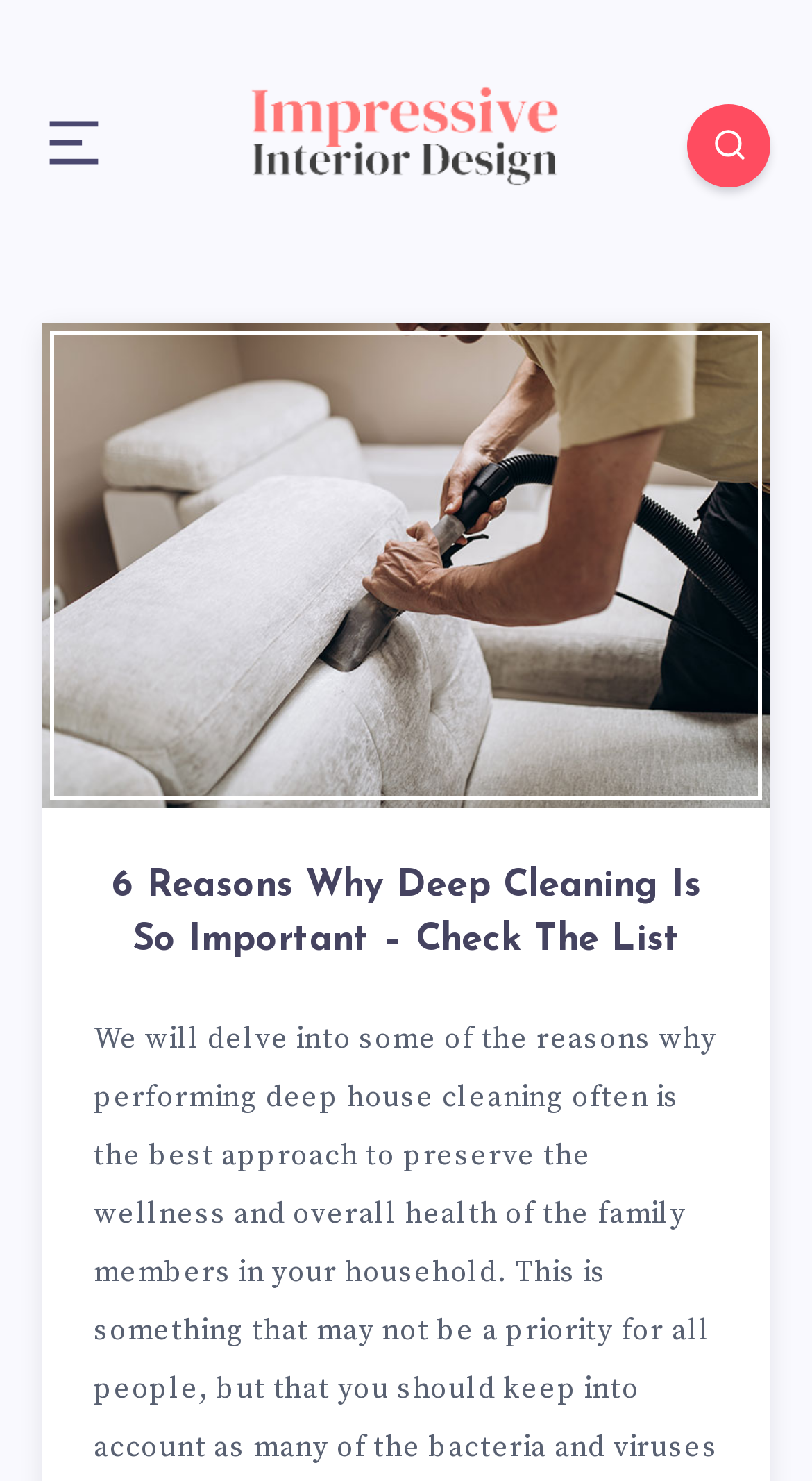What is the text of the first link on the webpage?
Based on the image, give a concise answer in the form of a single word or short phrase.

Impressive Interior Design